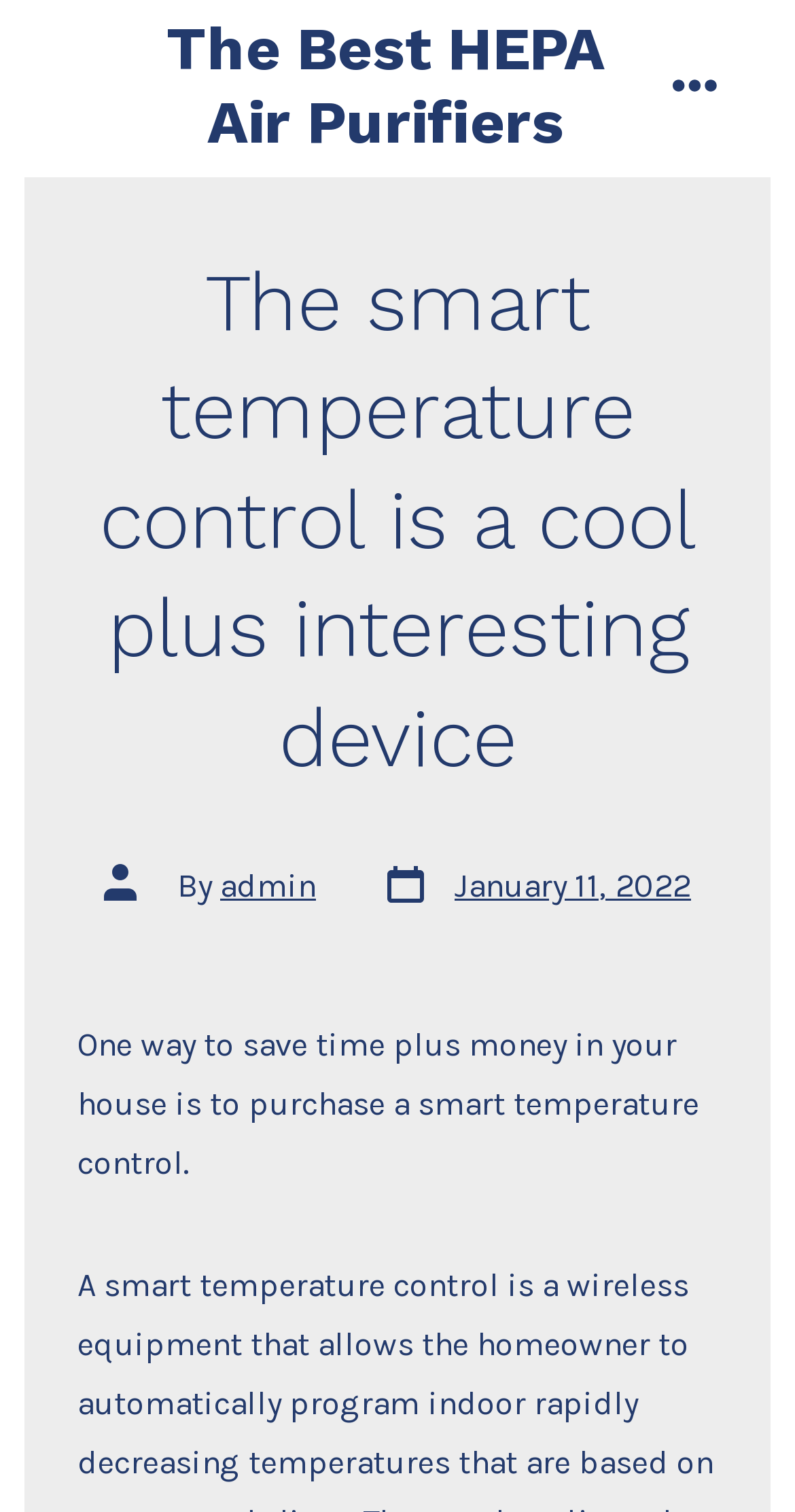Given the description "Post date January 11, 2022", provide the bounding box coordinates of the corresponding UI element.

[0.479, 0.568, 0.869, 0.605]